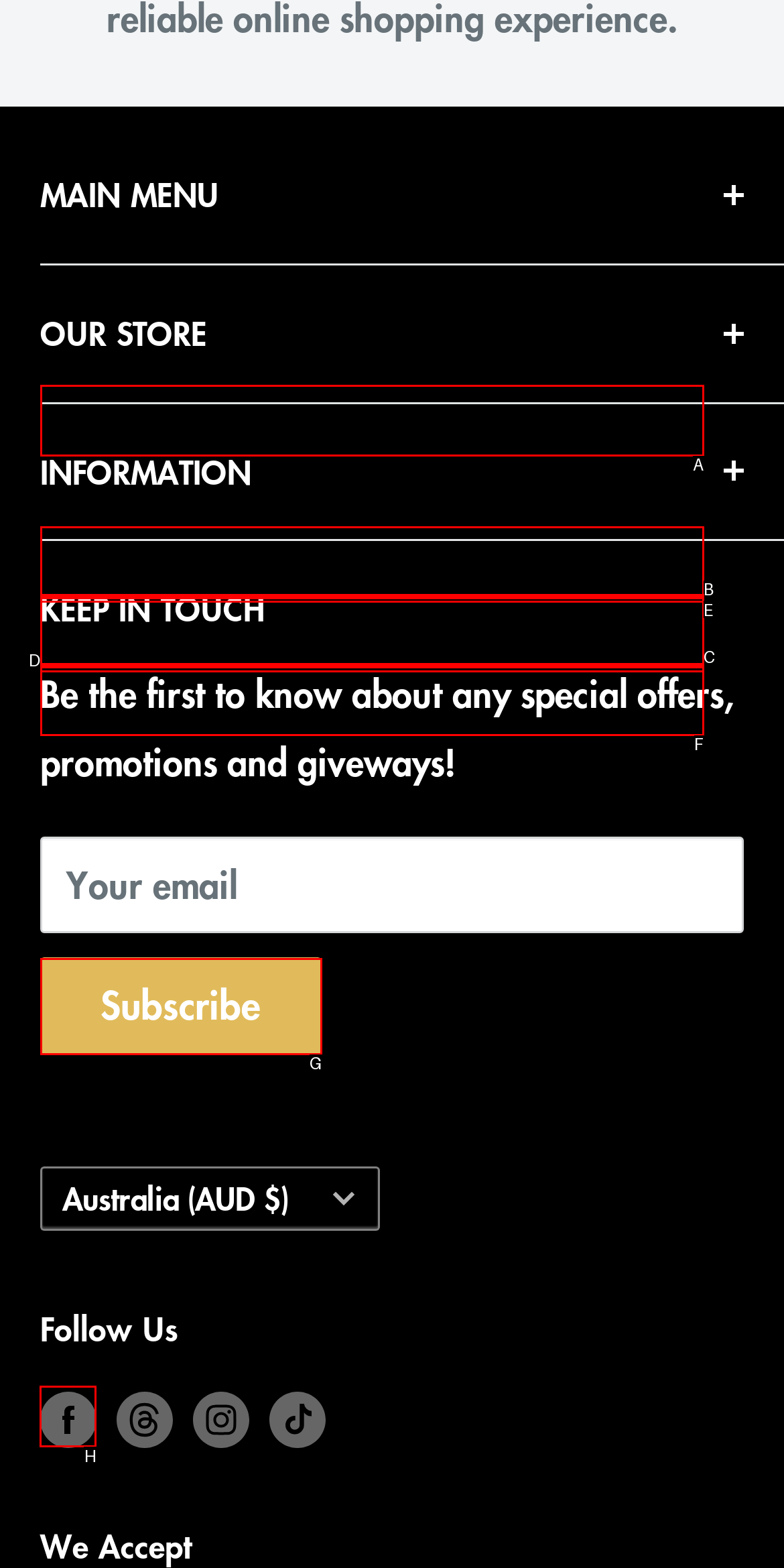Look at the highlighted elements in the screenshot and tell me which letter corresponds to the task: Follow us on Facebook.

H